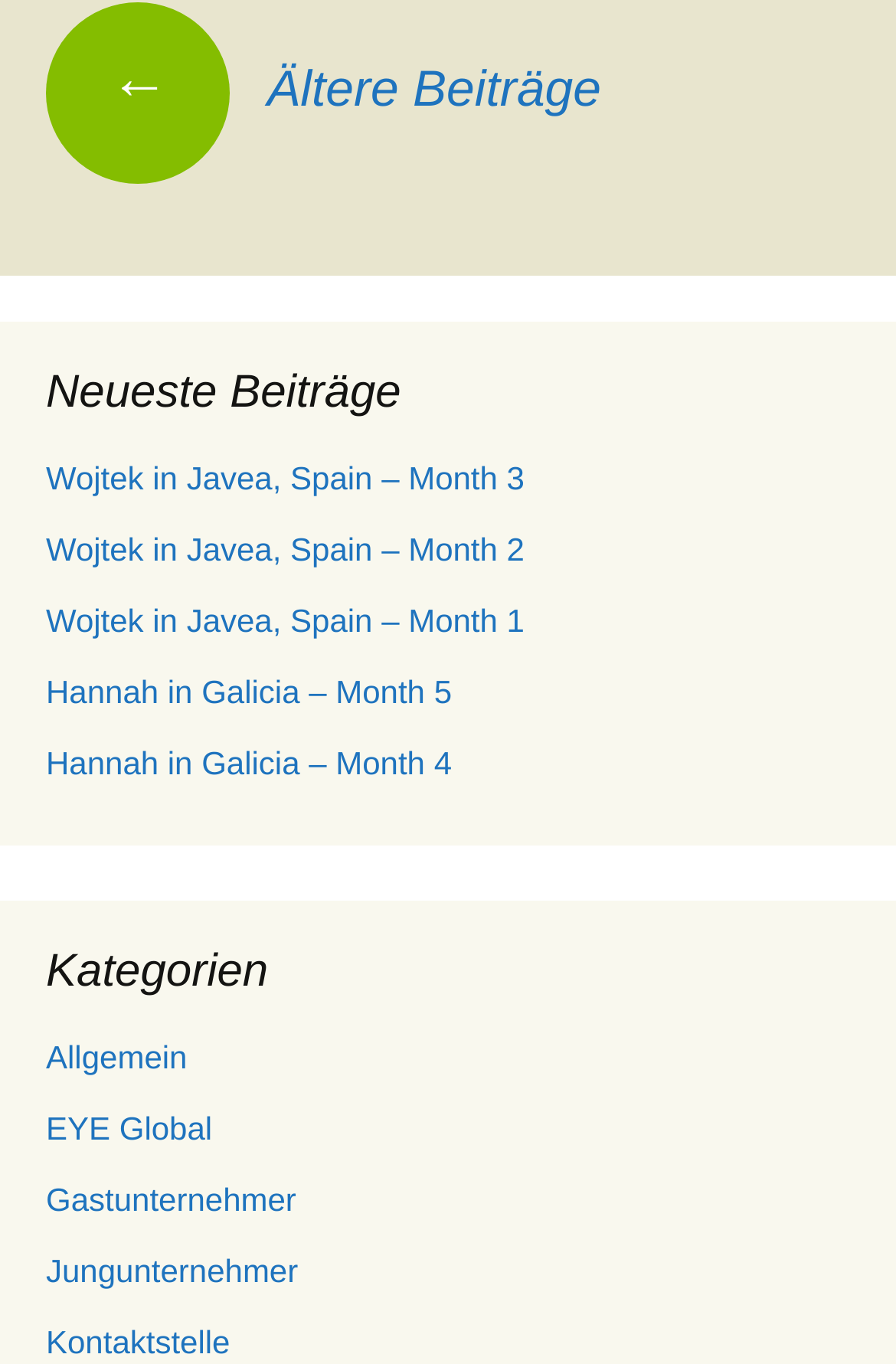Determine the bounding box coordinates for the area that should be clicked to carry out the following instruction: "view Pond Fish options".

None